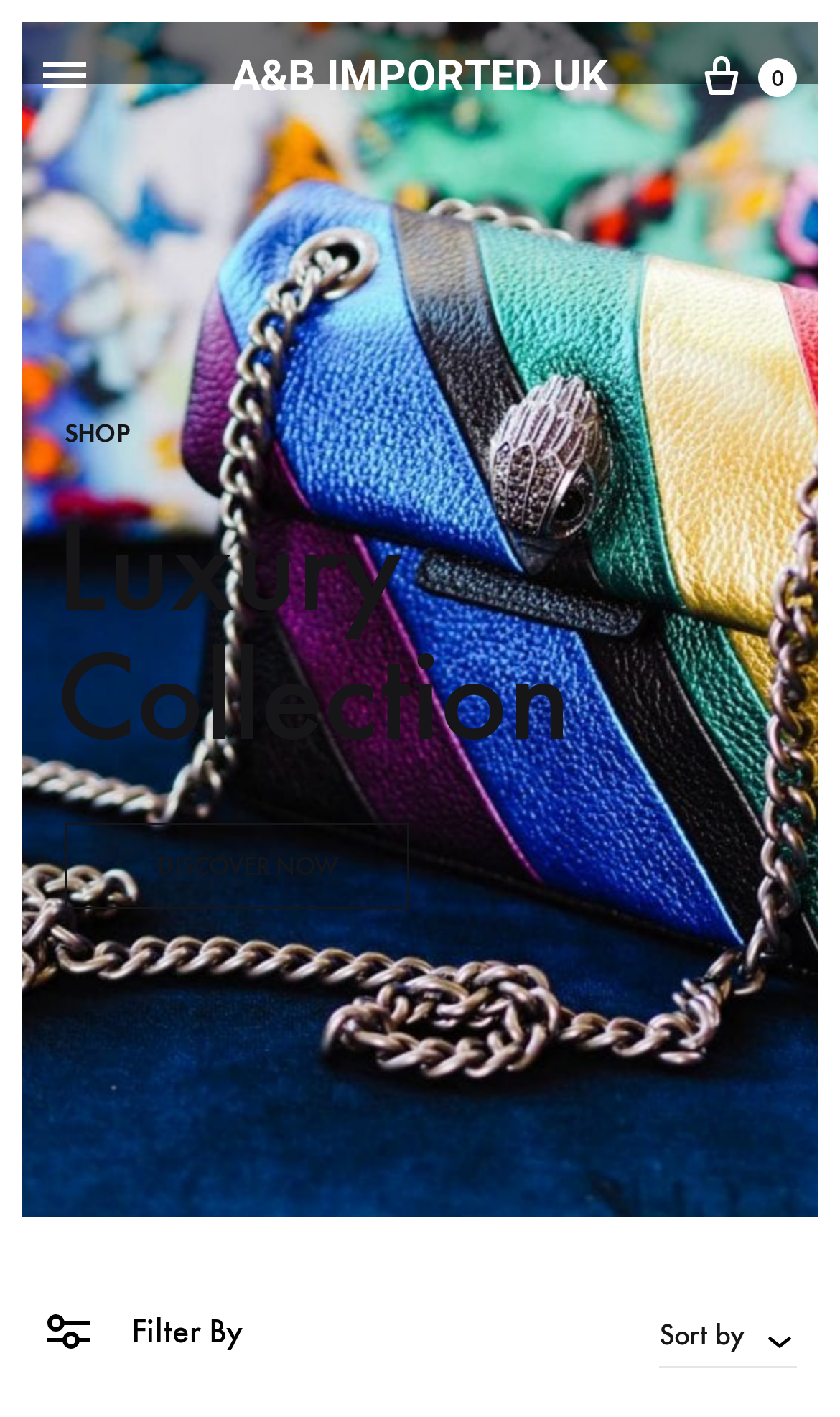What is the purpose of the 'Sort by' dropdown?
Use the image to give a comprehensive and detailed response to the question.

I found a combobox element with the text 'Sort by' located at the bottom of the webpage, with bounding box coordinates [0.785, 0.917, 0.949, 0.965]. This suggests that the purpose of this dropdown is to allow users to sort products in a specific order.